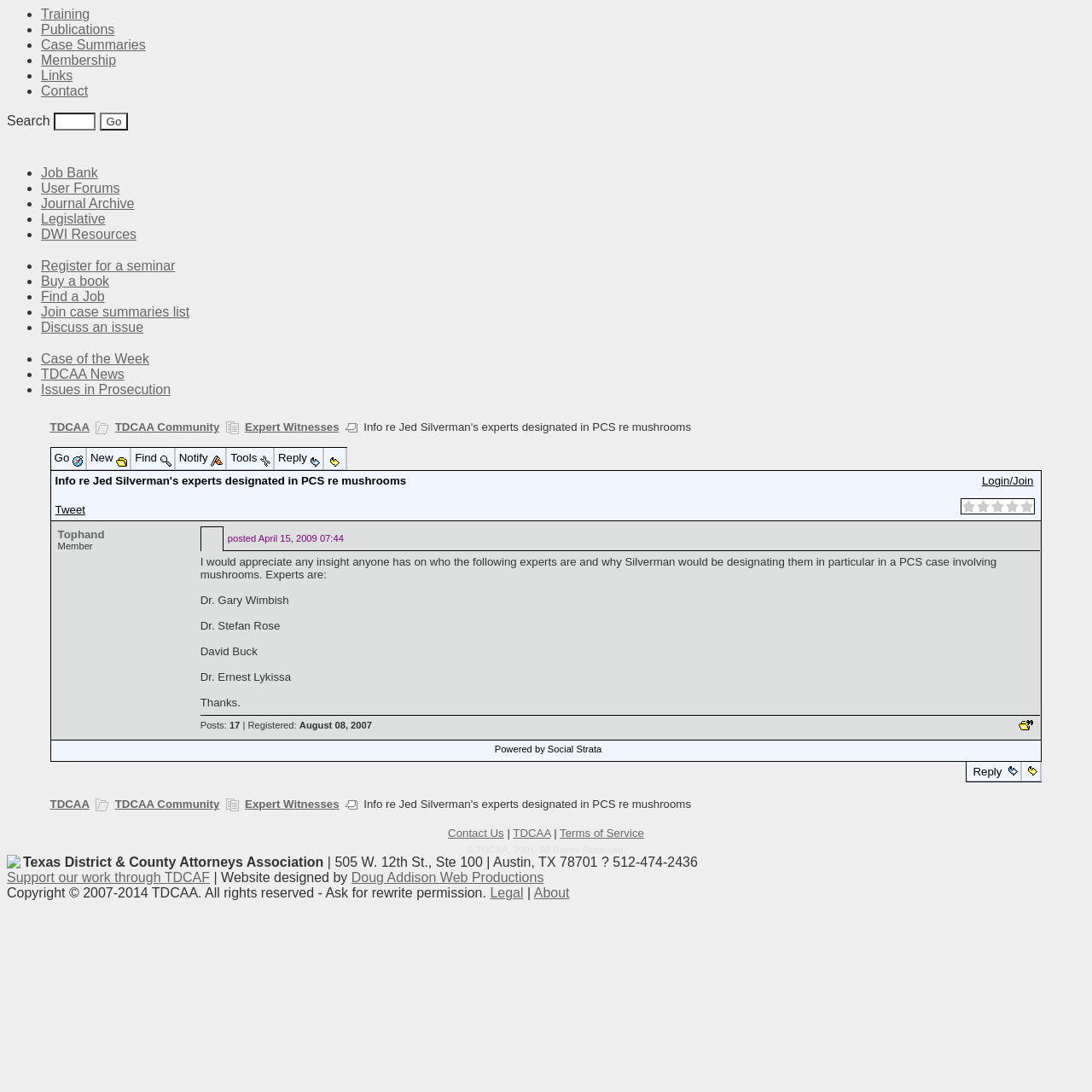Extract the bounding box coordinates of the UI element described by: "name="submit" value="Yes, I'm in!"". The coordinates should include four float numbers ranging from 0 to 1, e.g., [left, top, right, bottom].

None